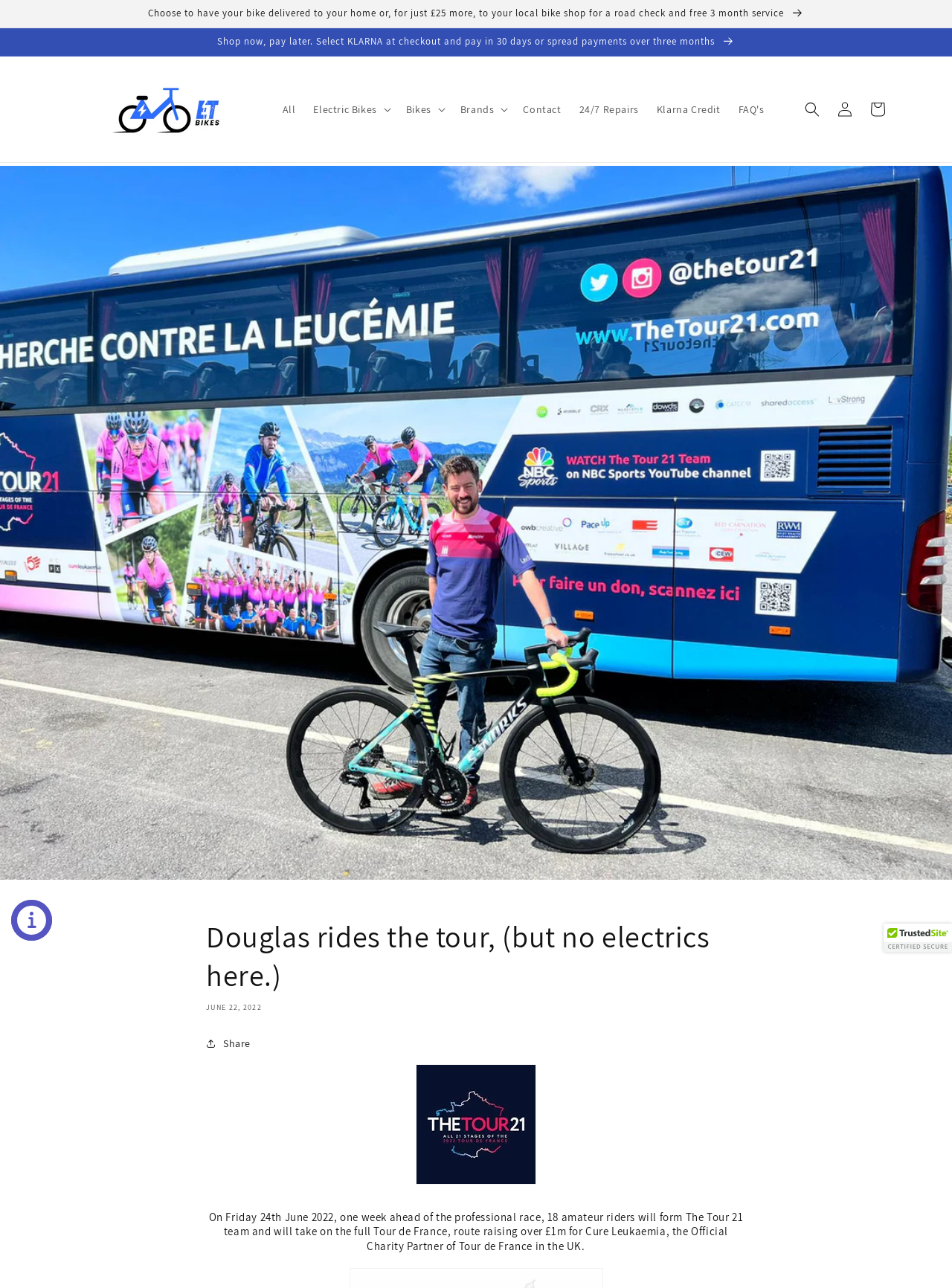Determine the webpage's heading and output its text content.

Douglas rides the tour, (but no electrics here.)